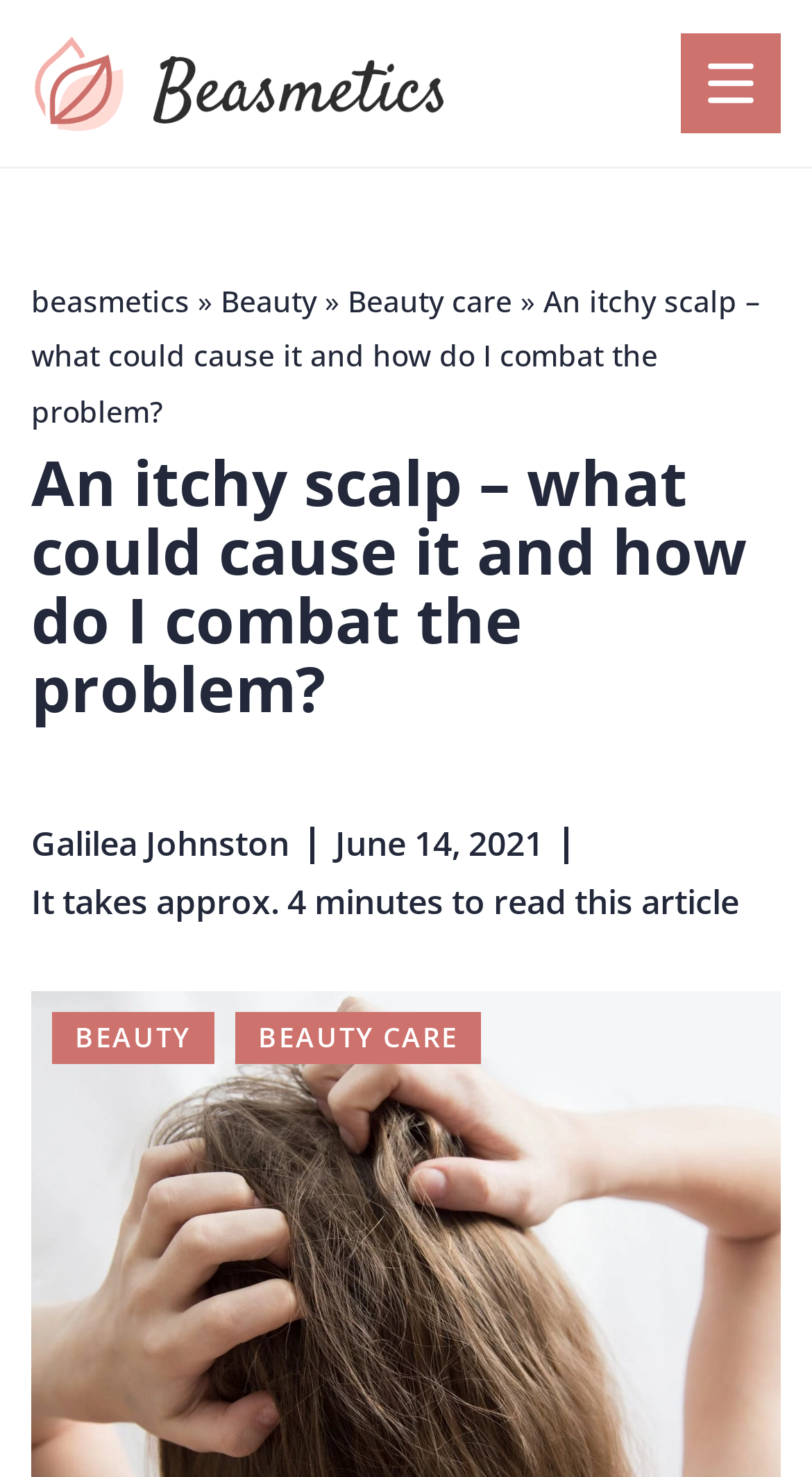What is the website's domain name?
Refer to the image and give a detailed response to the question.

I found the website's domain name by looking at the link element at the top of the page, which has the text 'beasmetics.com' and is located at coordinates [0.038, 0.011, 0.551, 0.102].